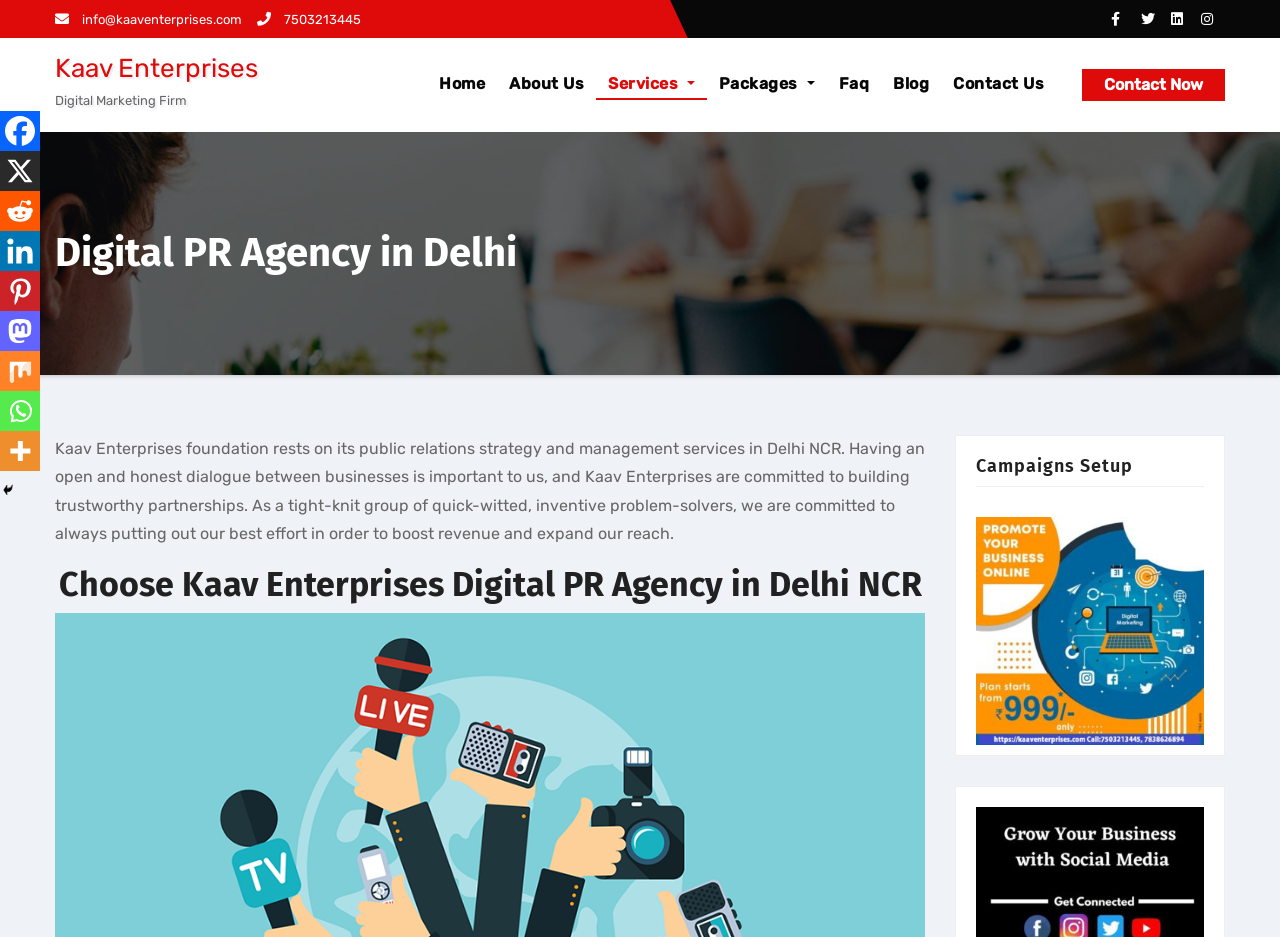Please give a succinct answer using a single word or phrase:
What is the email address of Kaav Enterprises?

info@kaaventerprises.com